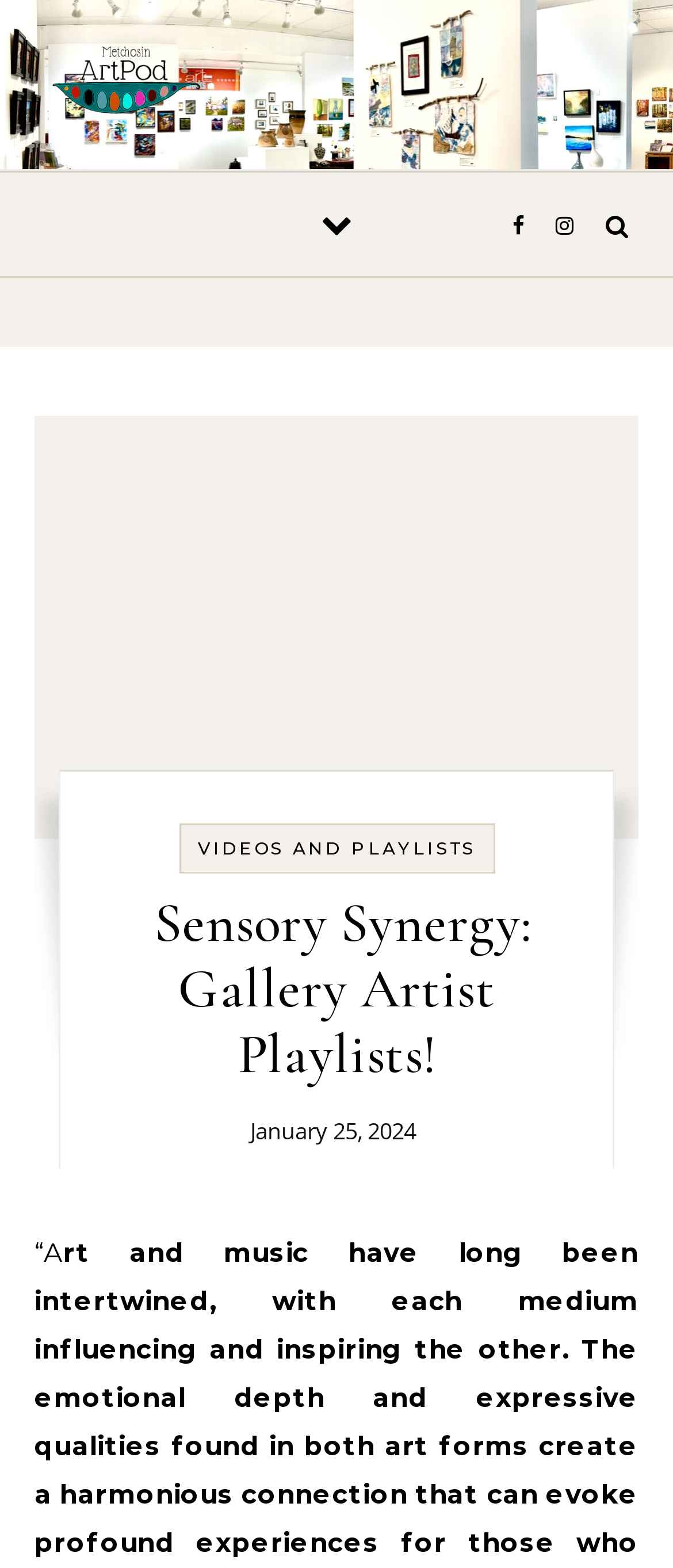How many links are there in the top section?
Refer to the screenshot and answer in one word or phrase.

3